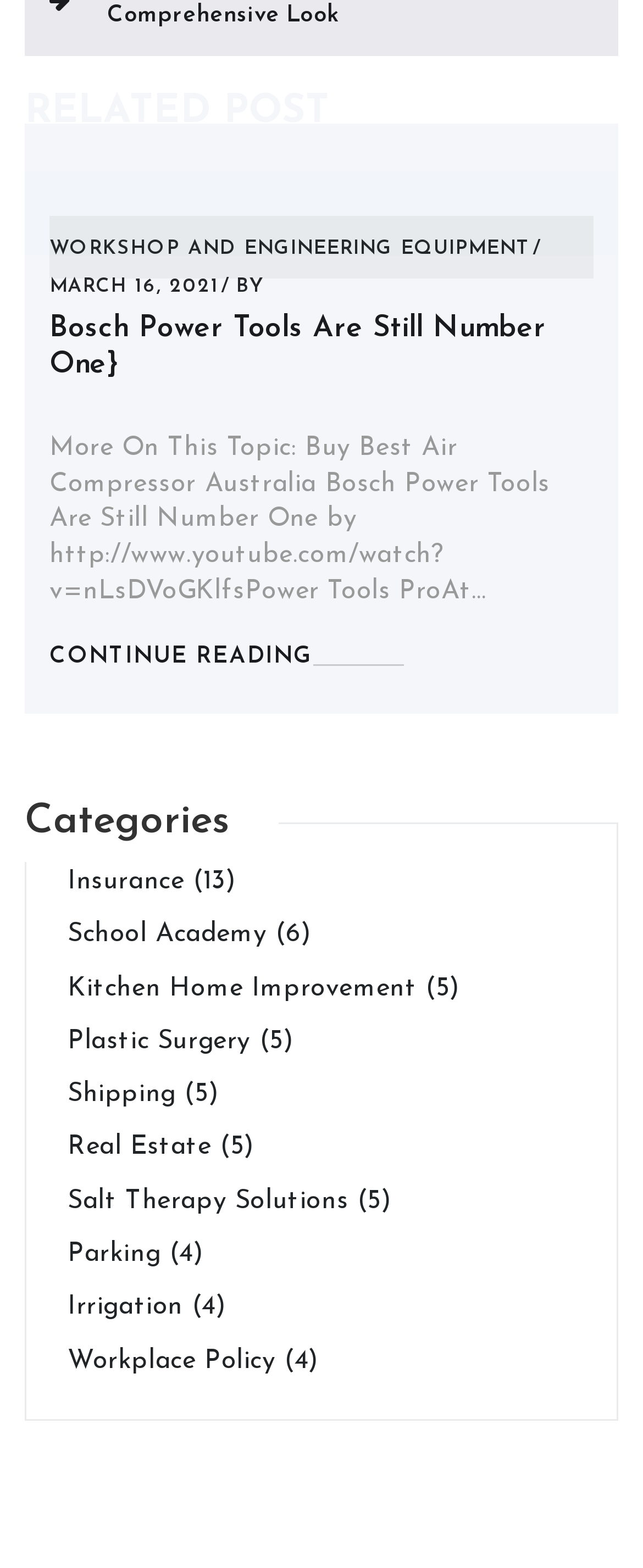What is the date of the article?
Please elaborate on the answer to the question with detailed information.

I found the date of the article by examining the link element that contains the text 'MARCH 16, 2021'. This link element is a child of the 'HeaderAsNonLandmark' element, which suggests that it is a date or timestamp.